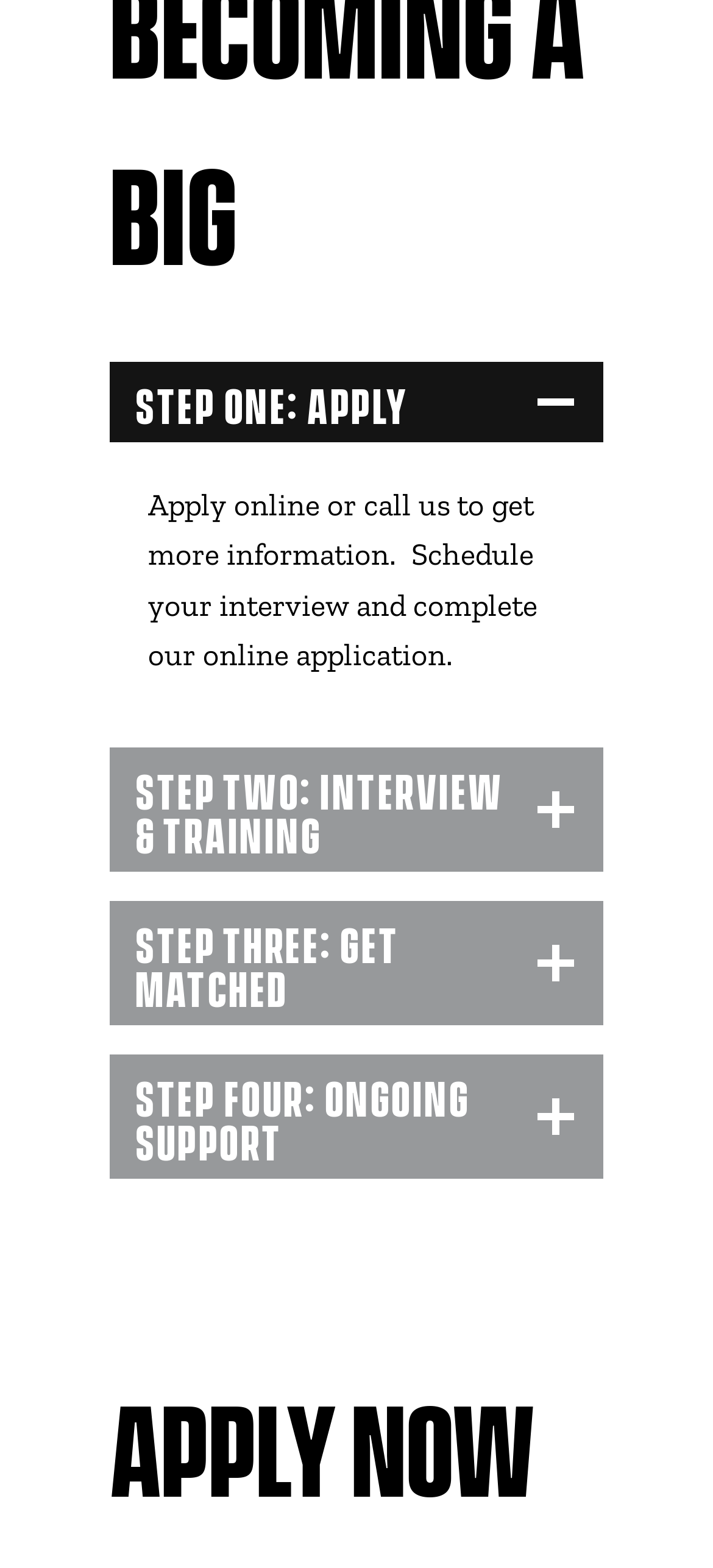Given the element description, predict the bounding box coordinates in the format (top-left x, top-left y, bottom-right x, bottom-right y), using floating point numbers between 0 and 1: Step One: Apply

[0.154, 0.231, 0.846, 0.282]